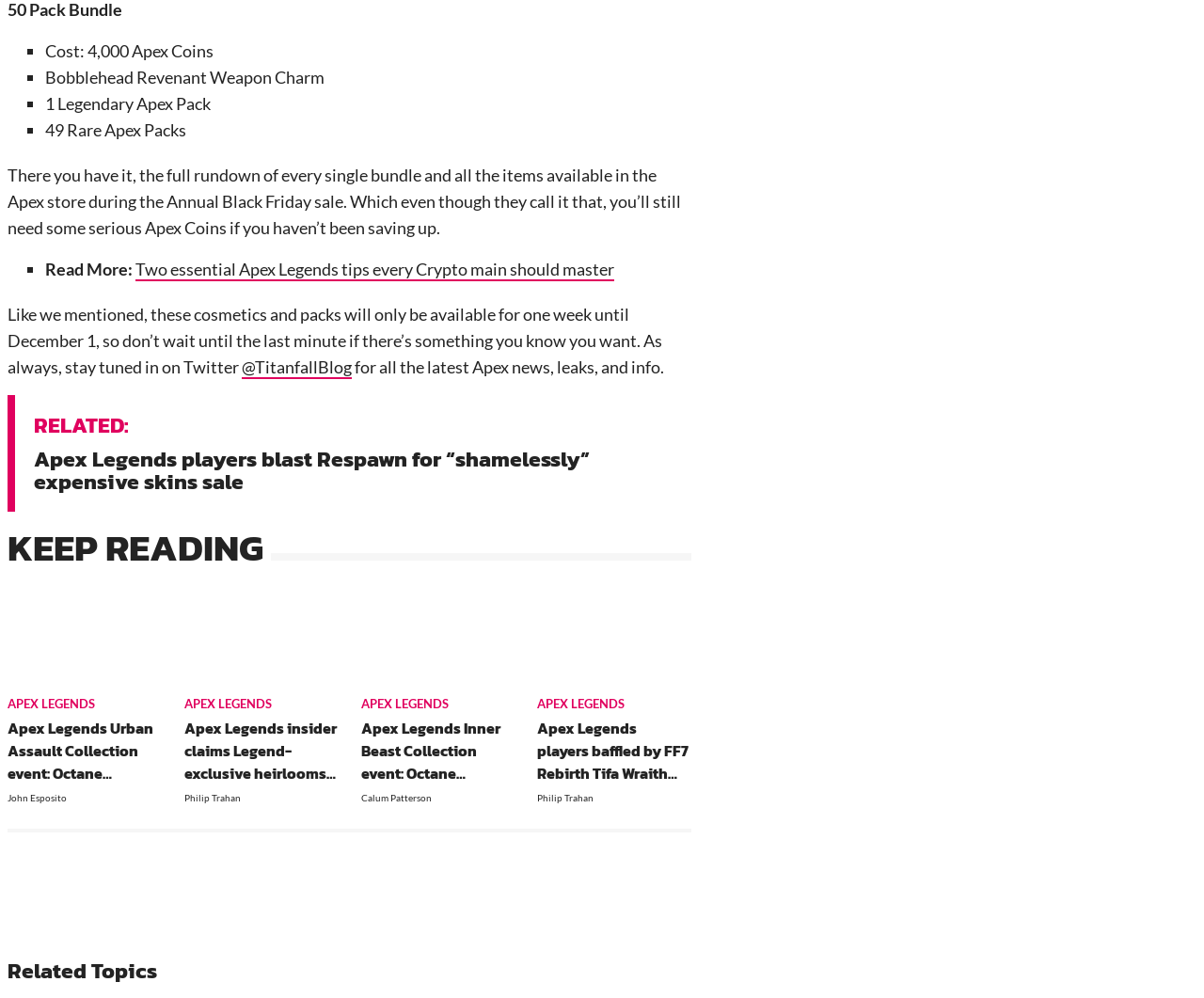Identify the bounding box coordinates of the specific part of the webpage to click to complete this instruction: "Follow @TitanfallBlog on Twitter".

[0.201, 0.357, 0.292, 0.38]